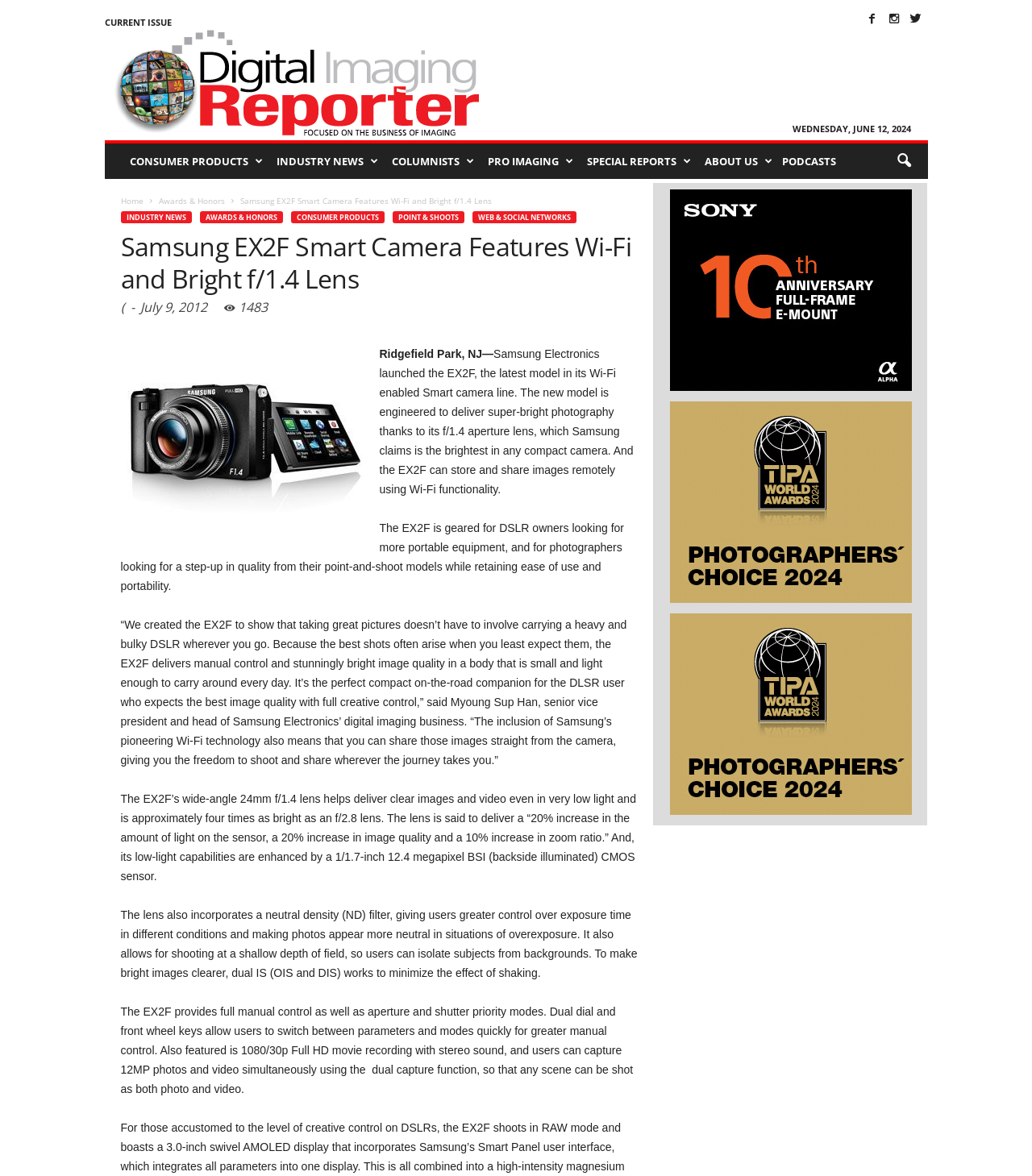Please find the bounding box for the following UI element description. Provide the coordinates in (top-left x, top-left y, bottom-right x, bottom-right y) format, with values between 0 and 1: Industry News

[0.117, 0.18, 0.186, 0.19]